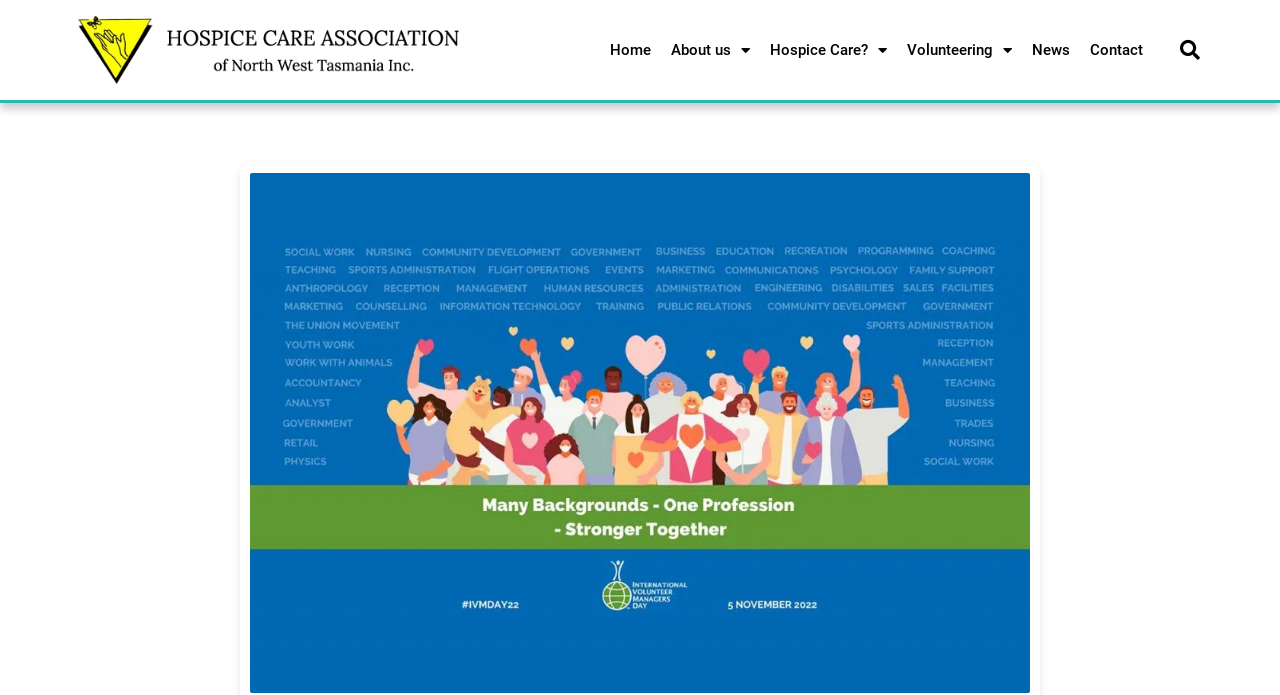Refer to the screenshot and give an in-depth answer to this question: How many main menu items are there?

I counted the number of link elements with text content that are located at the top of the page, which are 'Home', 'About us', 'Hospice Care?', 'Volunteering', and 'News', and found that there are 5 main menu items.